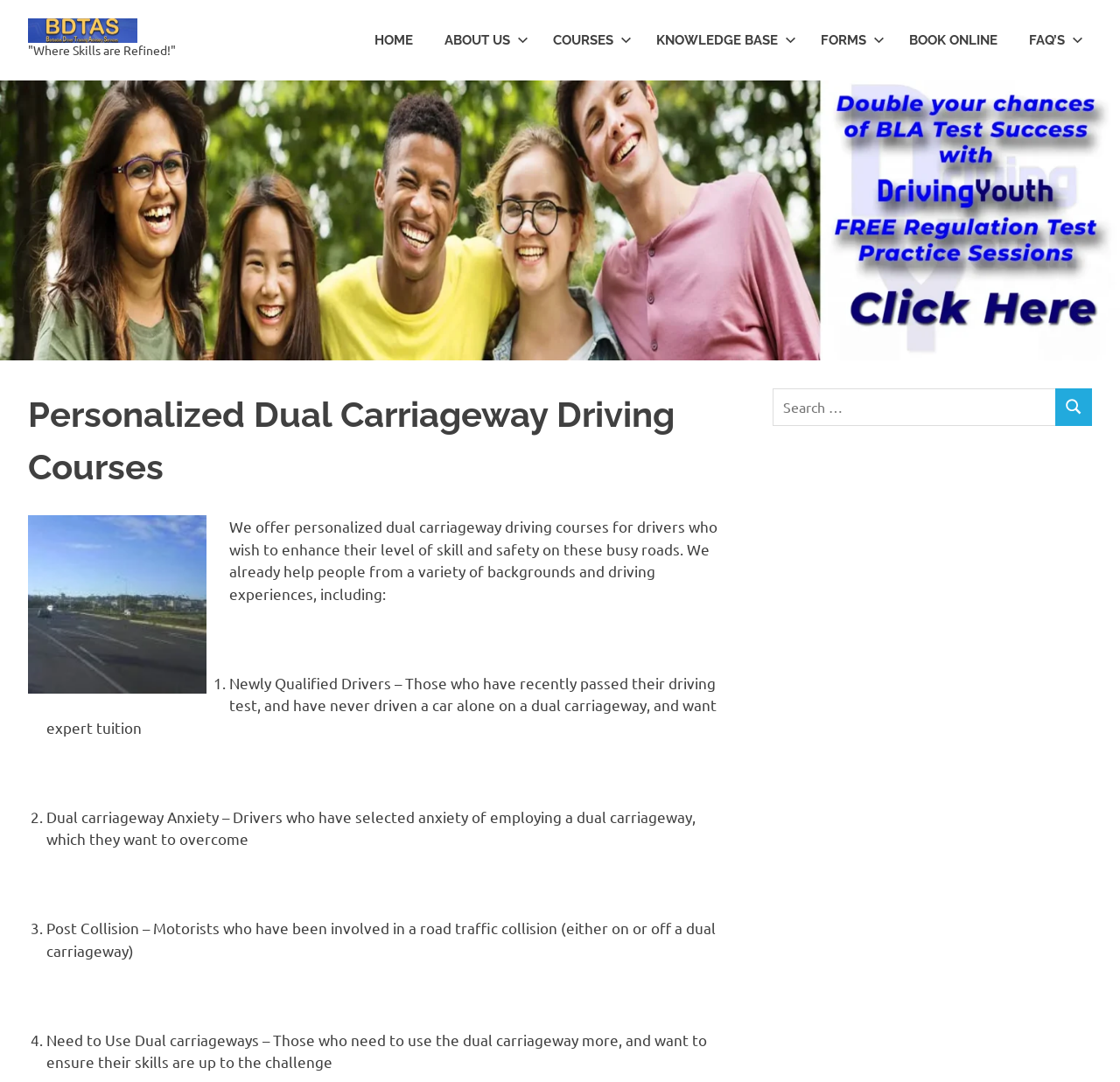Please identify the bounding box coordinates of the element I should click to complete this instruction: 'Click the BOOK ONLINE link'. The coordinates should be given as four float numbers between 0 and 1, like this: [left, top, right, bottom].

[0.798, 0.013, 0.905, 0.061]